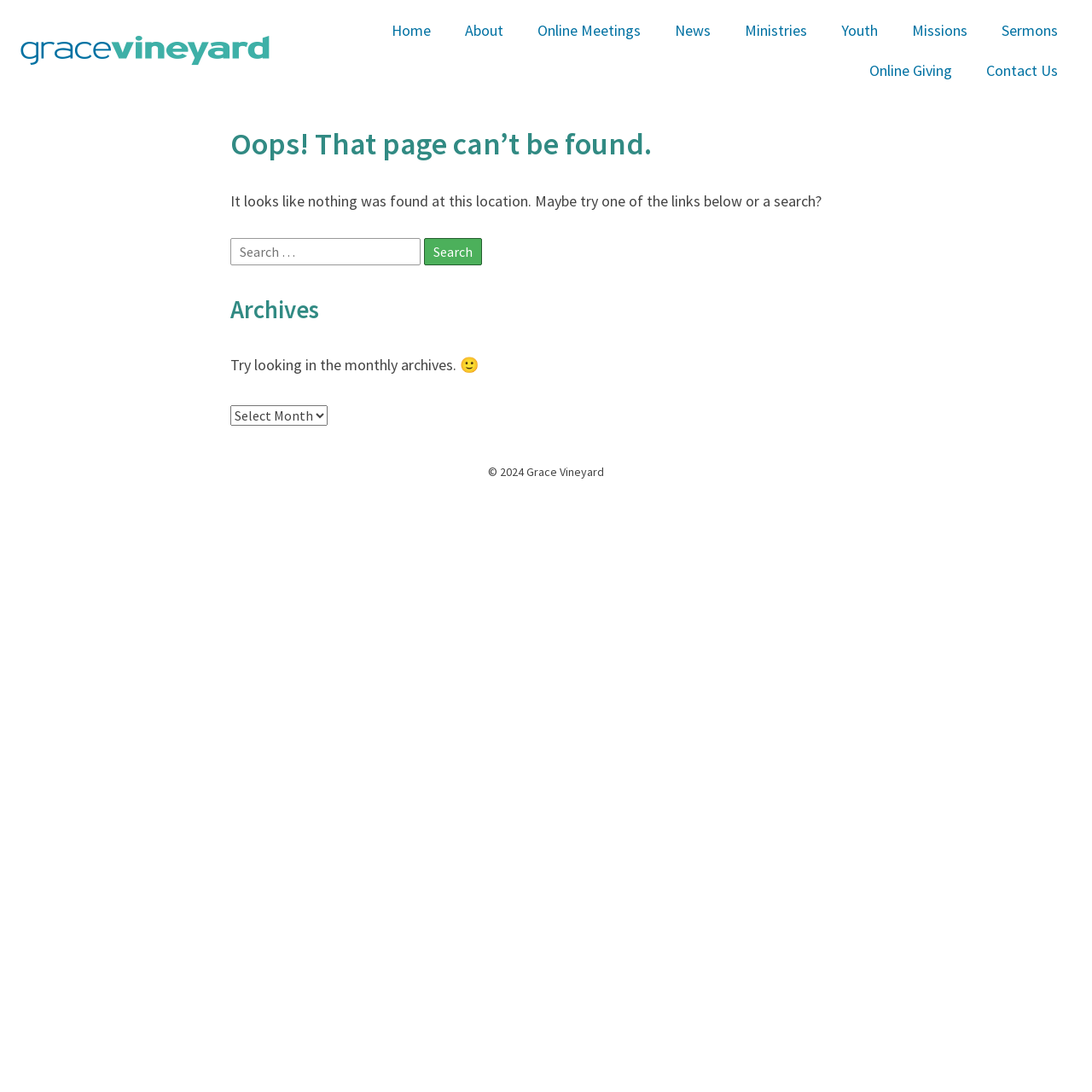Using the provided element description: "Missions", determine the bounding box coordinates of the corresponding UI element in the screenshot.

[0.82, 0.009, 0.902, 0.046]